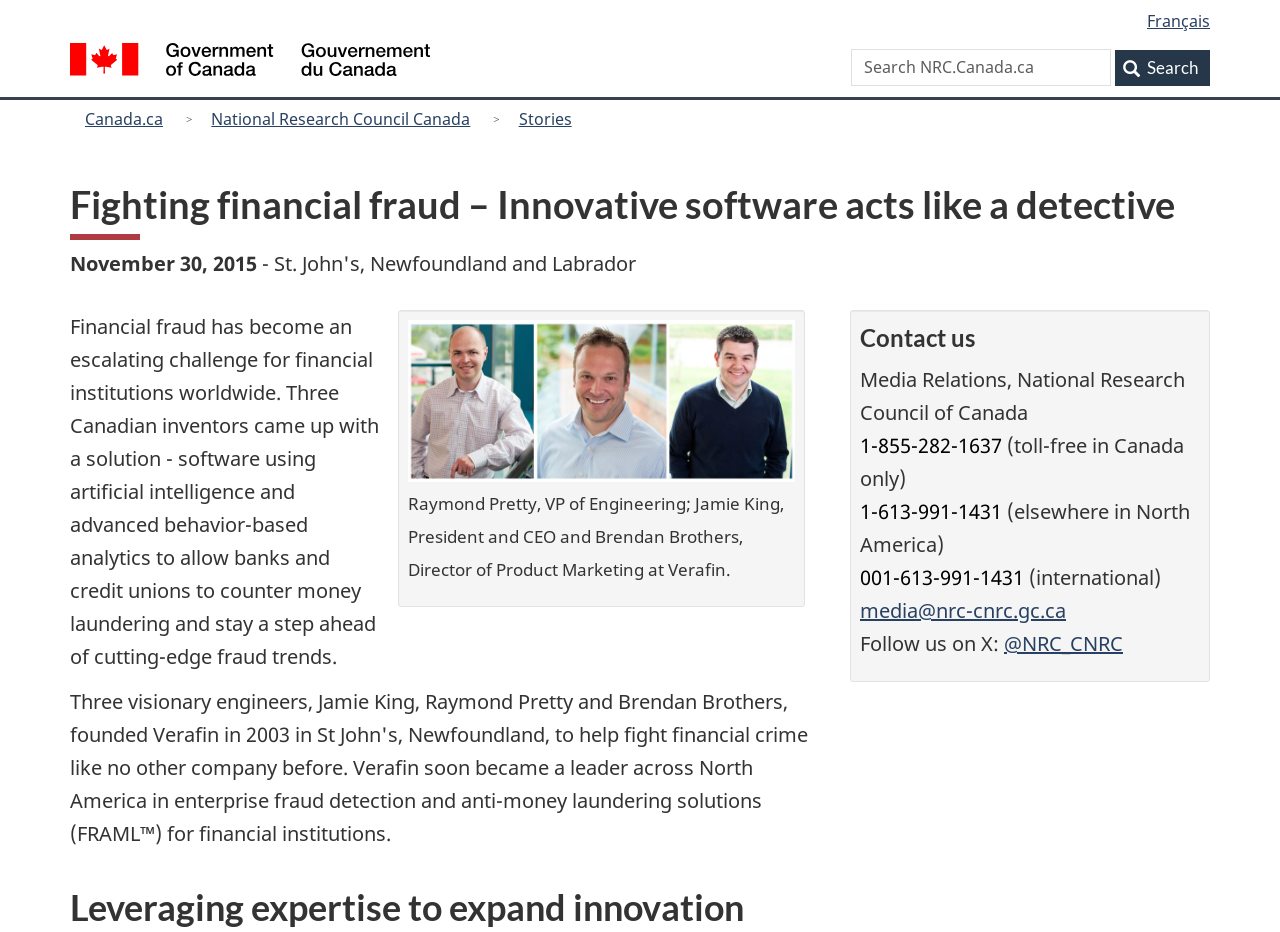Based on the image, please respond to the question with as much detail as possible:
What is the language of the webpage?

I determined the language of the webpage by looking at the language selection option, which only provides a 'Français' option, indicating that the default language is English.